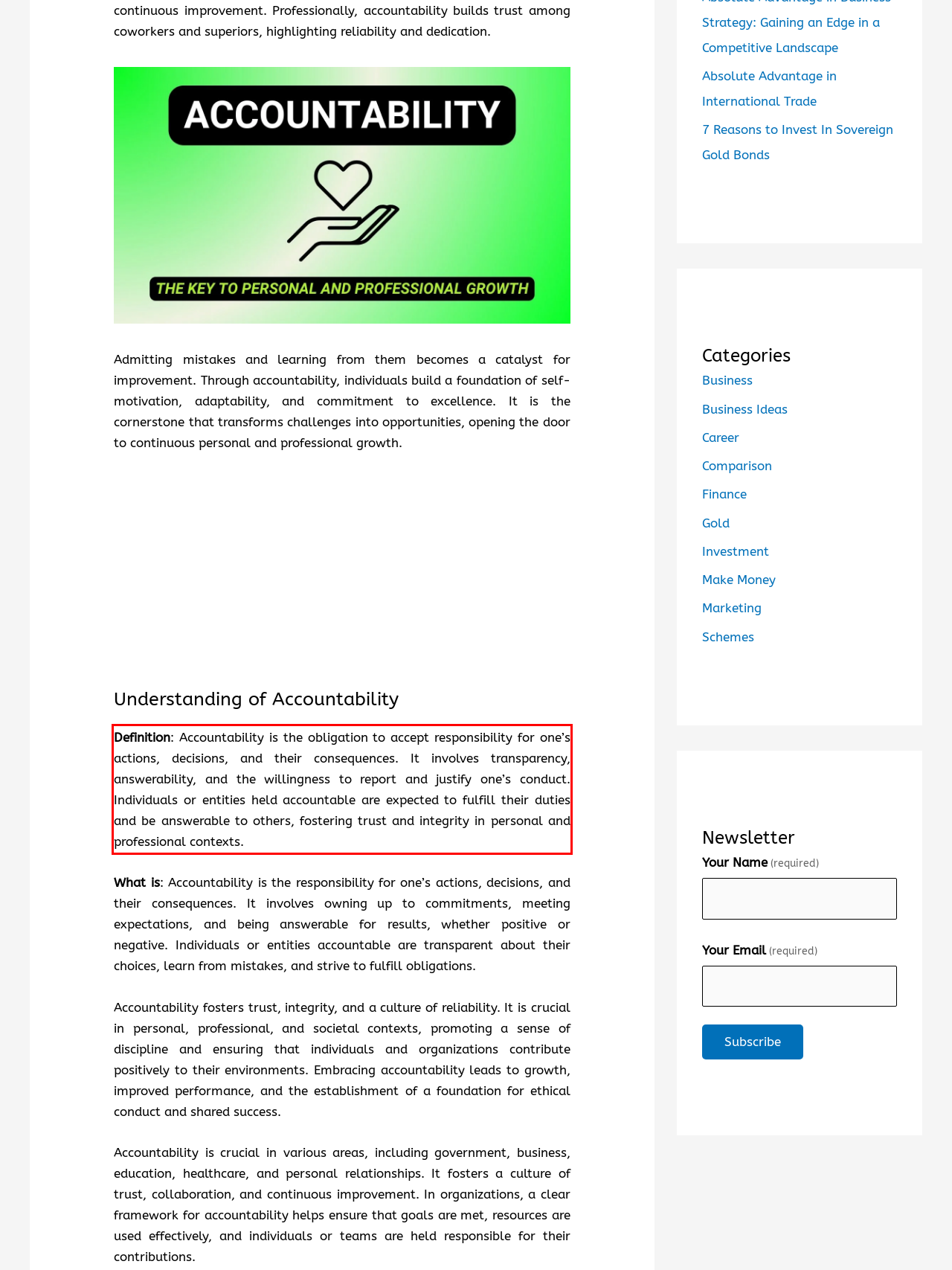Within the screenshot of the webpage, there is a red rectangle. Please recognize and generate the text content inside this red bounding box.

Definition: Accountability is the obligation to accept responsibility for one’s actions, decisions, and their consequences. It involves transparency, answerability, and the willingness to report and justify one’s conduct. Individuals or entities held accountable are expected to fulfill their duties and be answerable to others, fostering trust and integrity in personal and professional contexts.